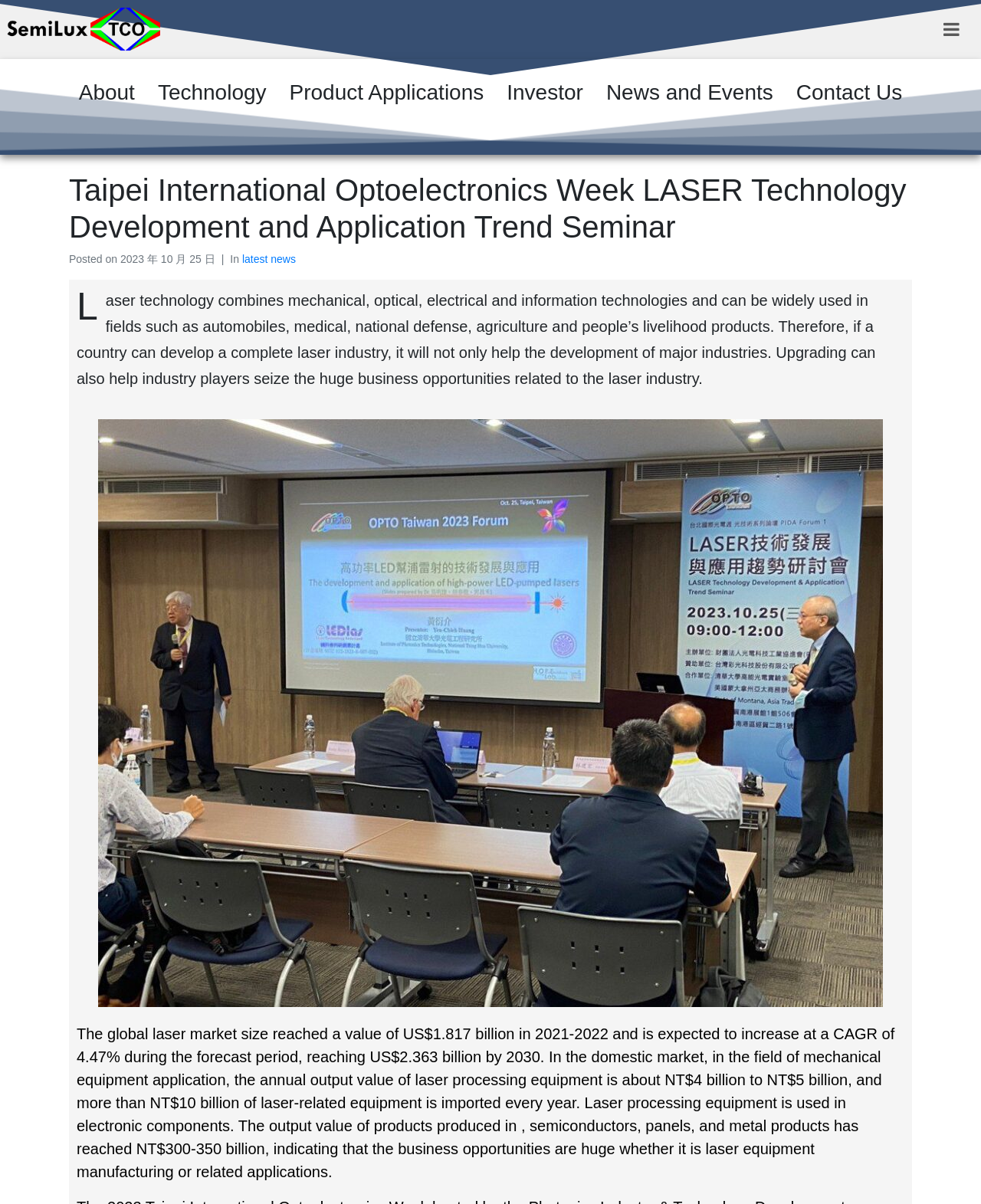Answer with a single word or phrase: 
What is the topic of the seminar?

LASER Technology Development and Application Trend